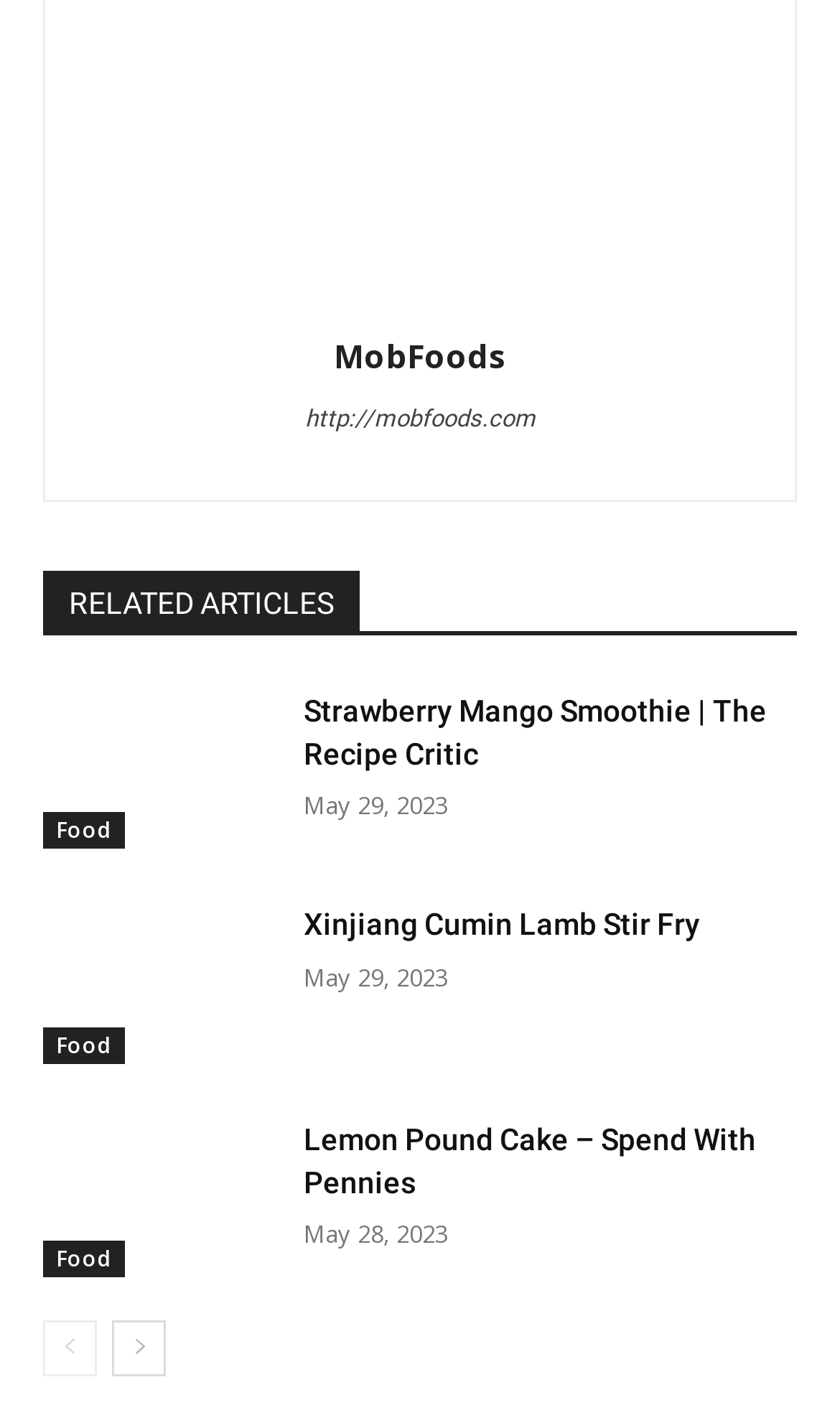How many related articles are there?
Examine the image and provide an in-depth answer to the question.

I counted the number of links with 'RELATED ARTICLES' as the preceding text, and there are three links with different article titles and dates.